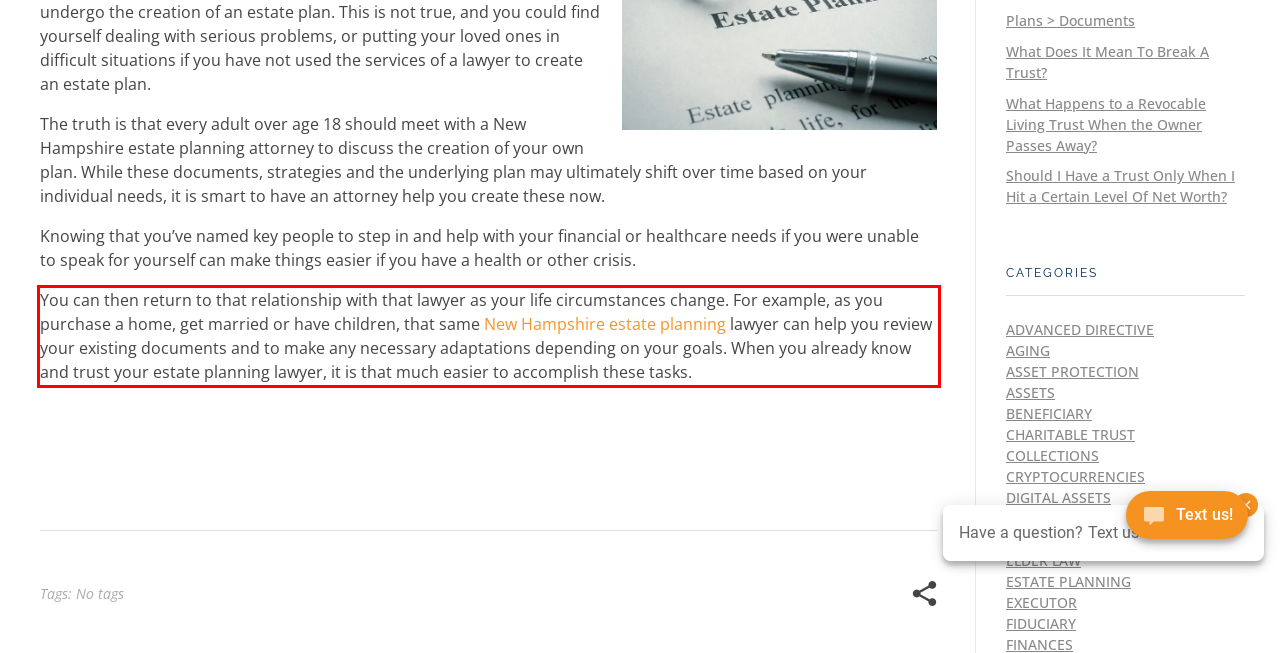Given the screenshot of a webpage, identify the red rectangle bounding box and recognize the text content inside it, generating the extracted text.

You can then return to that relationship with that lawyer as your life circumstances change. For example, as you purchase a home, get married or have children, that same New Hampshire estate planning lawyer can help you review your existing documents and to make any necessary adaptations depending on your goals. When you already know and trust your estate planning lawyer, it is that much easier to accomplish these tasks.